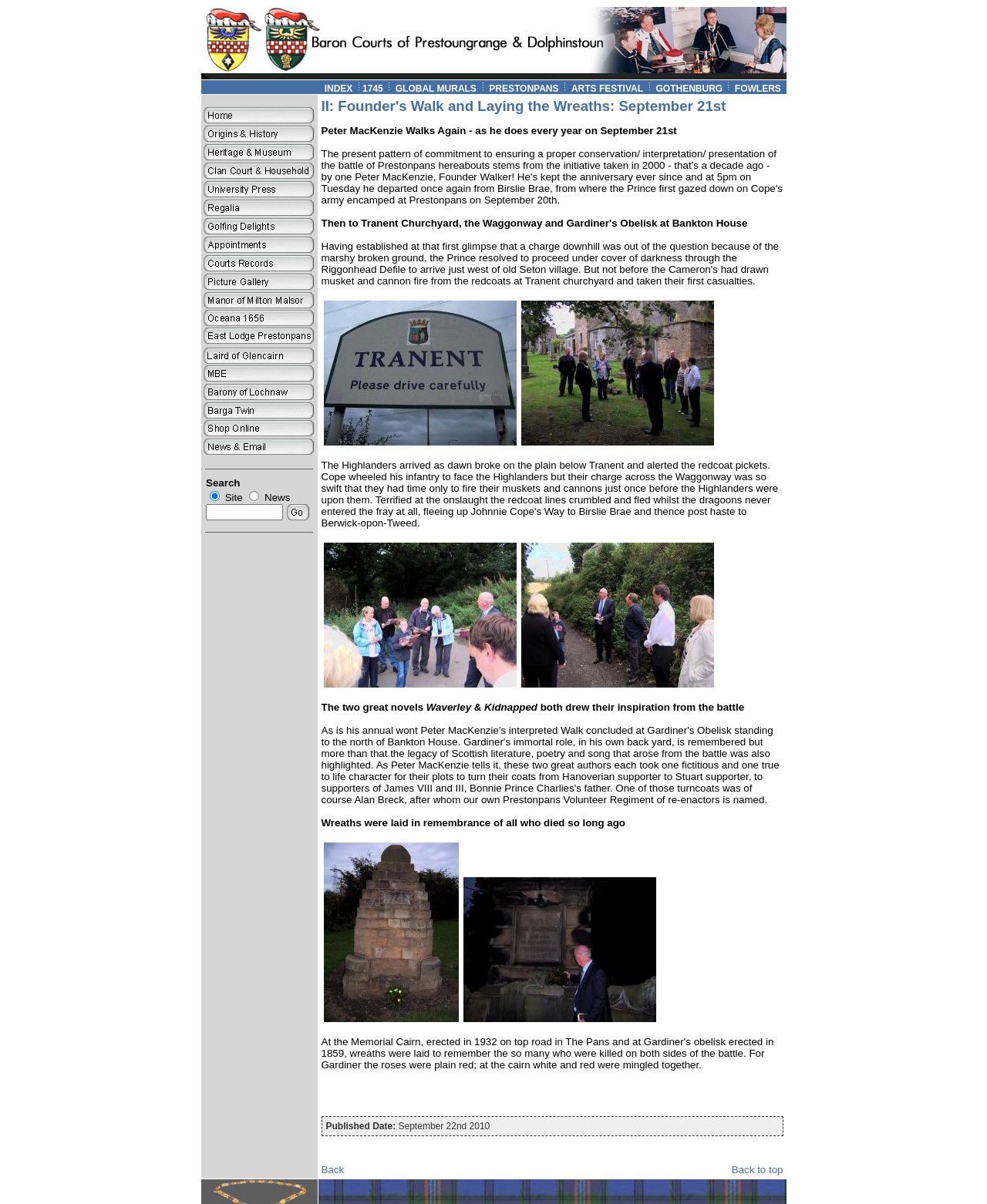How many links are present in the second row of the webpage?
Offer a detailed and full explanation in response to the question.

By analyzing the webpage structure, I found that the second row of the webpage contains multiple links, including INDEX, 1745, GLOBAL MURALS, and others, which are likely related to Baron Courts News.